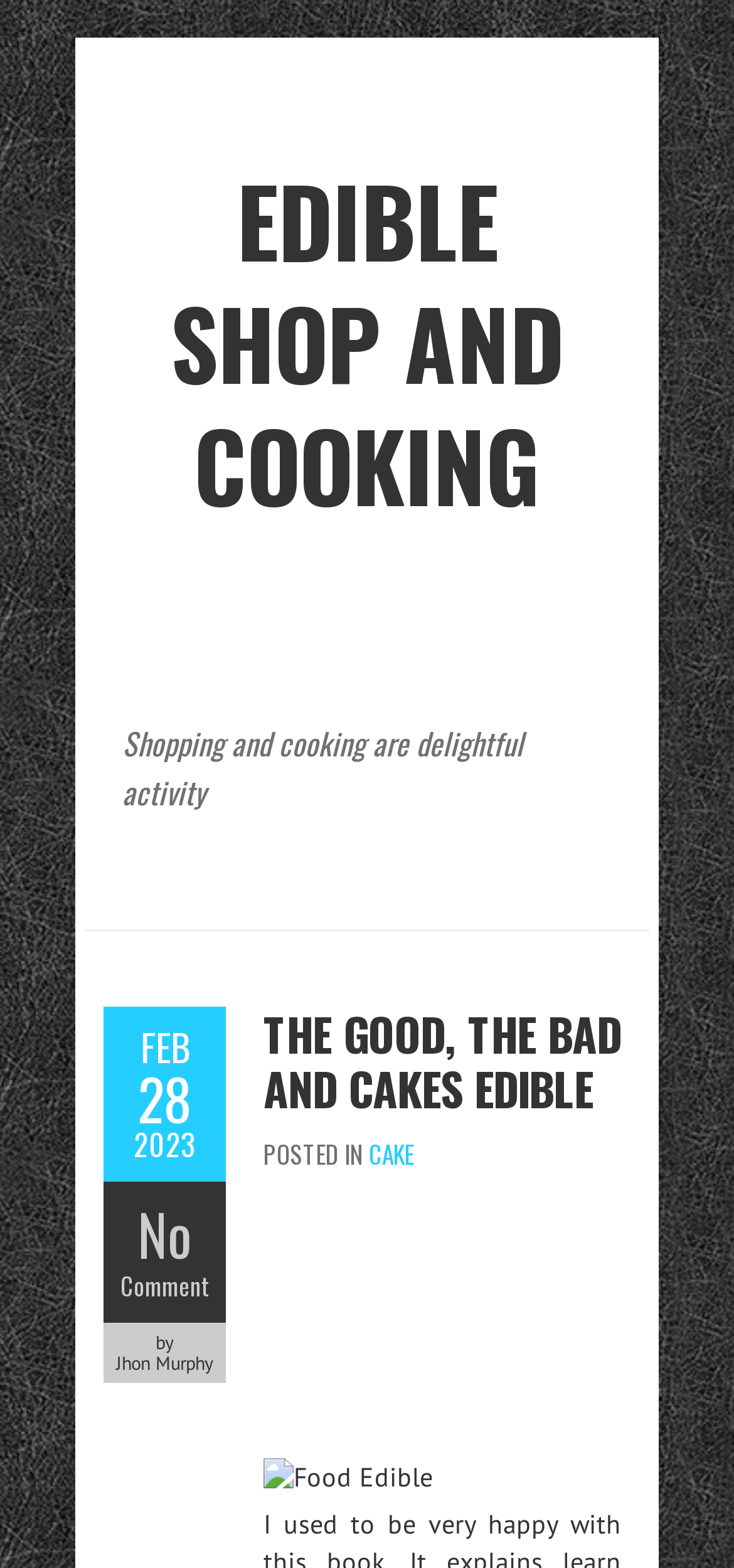Describe every aspect of the webpage in a detailed manner.

The webpage is about a blog post titled "The Good, The Bad and Cakes Edible" from an edible shop and cooking website. At the top, there is a prominent link and heading that reads "EDIBLE SHOP AND COOKING", which spans almost the entire width of the page. Below this, there is a brief description that says "Shopping and cooking are delightful activity".

Further down, there are three links aligned horizontally, displaying the date "FEB 28 2023", "No", and "Comment", respectively. Next to these links, there is a byline that reads "by Jhon Murphy".

The main content of the page is headed by a large heading that reads "THE GOOD, THE BAD AND CAKES EDIBLE", which is accompanied by a link with the same text. Below this heading, there is a subheading that says "POSTED IN" followed by a link to the category "CAKE".

At the bottom of the page, there is a large image related to food and edibles, which takes up a significant portion of the page's width.